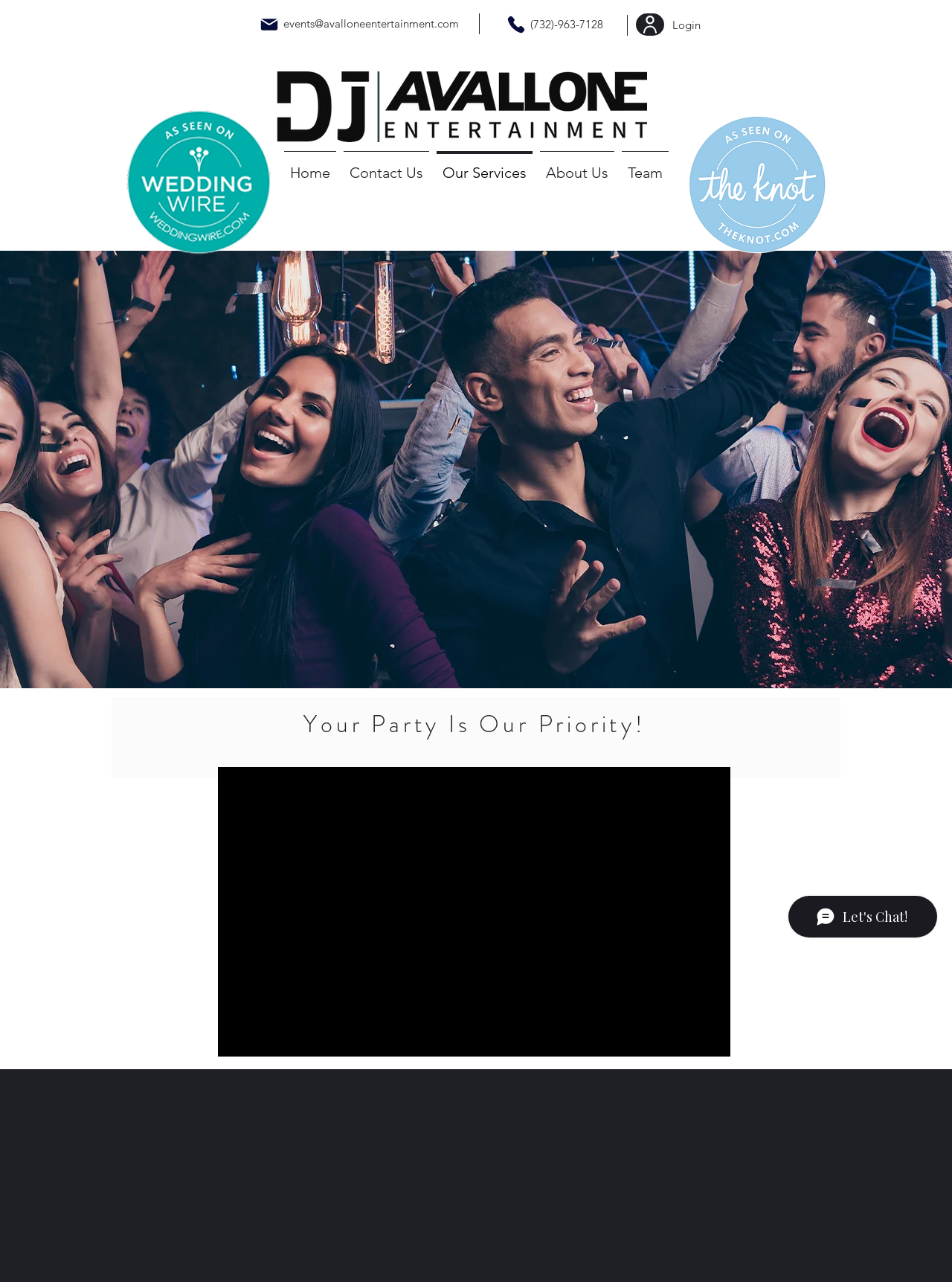Please reply with a single word or brief phrase to the question: 
What is the company's phone number?

(732)-963-7128